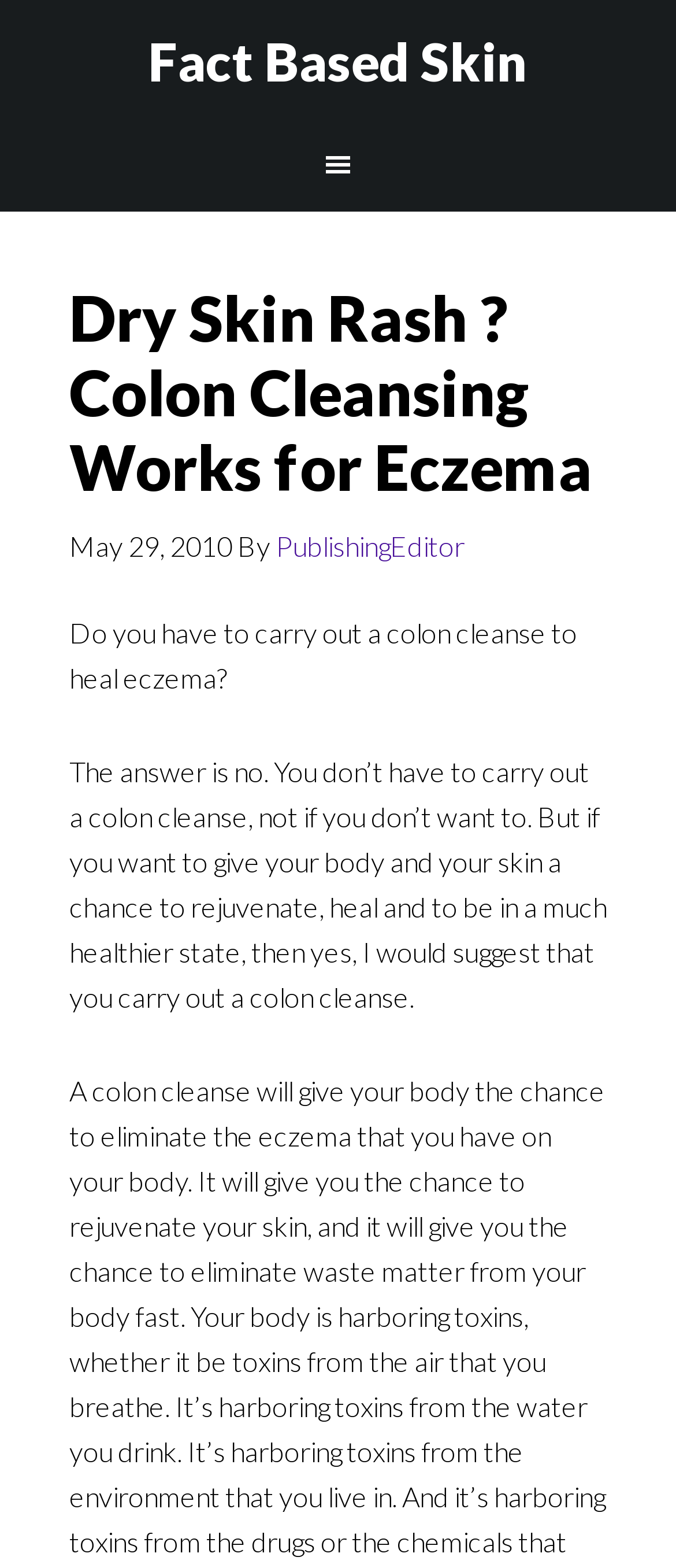Extract the primary heading text from the webpage.

Dry Skin Rash ? Colon Cleansing Works for Eczema